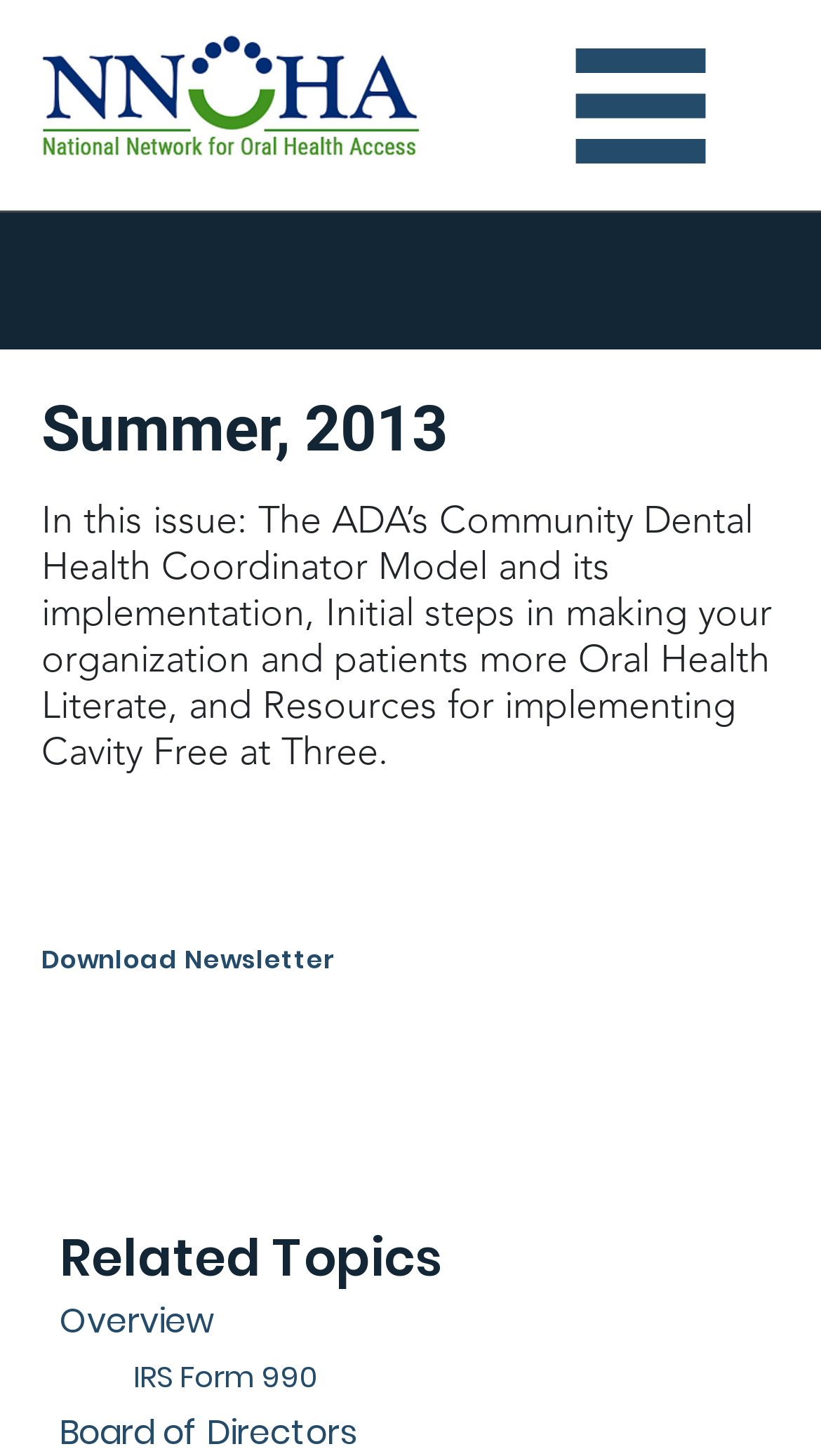Identify and provide the bounding box for the element described by: "IRS Form 990".

[0.162, 0.93, 0.972, 0.963]